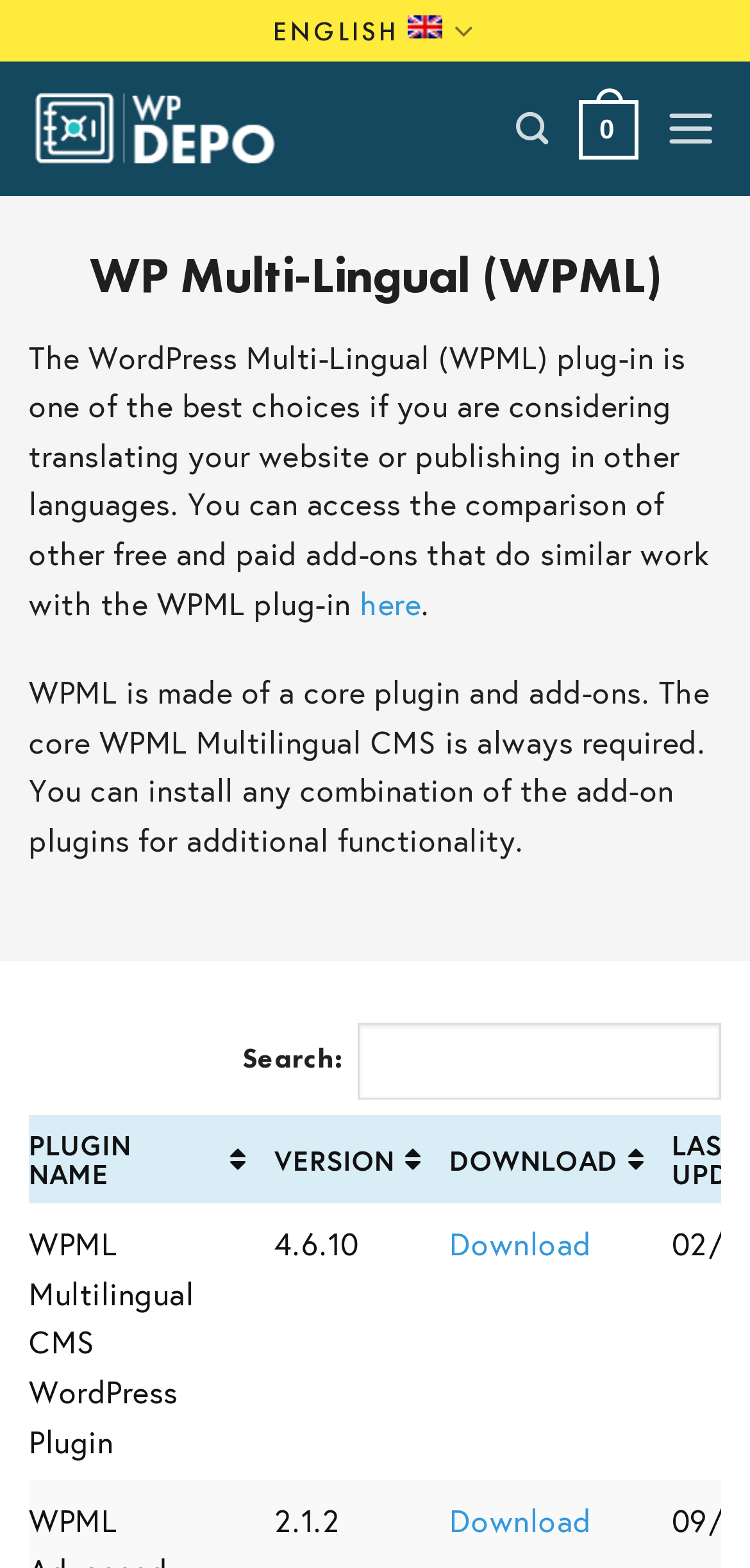Determine the bounding box coordinates of the UI element that matches the following description: "JS1000 Concrete Mixe...". The coordinates should be four float numbers between 0 and 1 in the format [left, top, right, bottom].

None